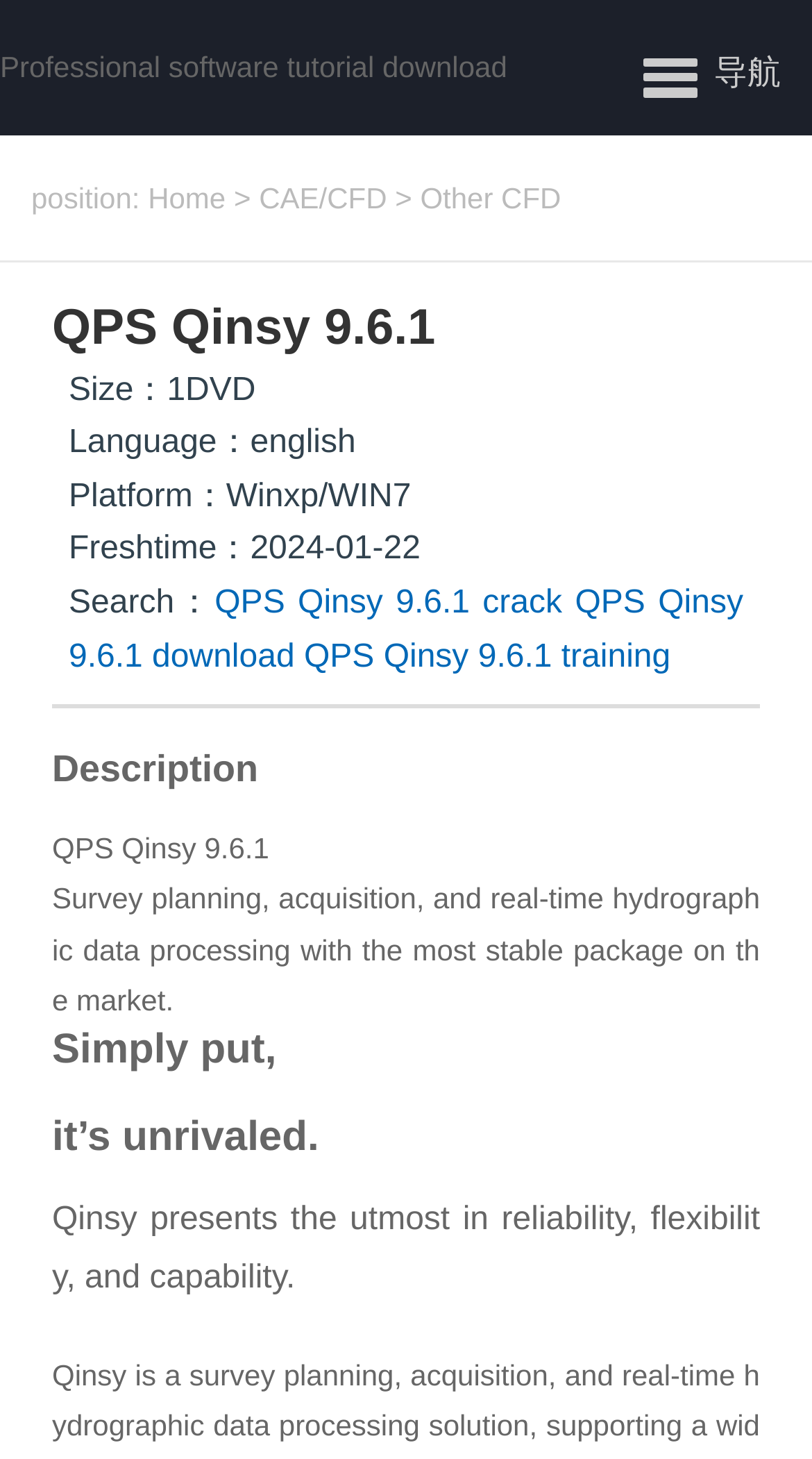Kindly respond to the following question with a single word or a brief phrase: 
What is the platform of the software?

Winxp/WIN7